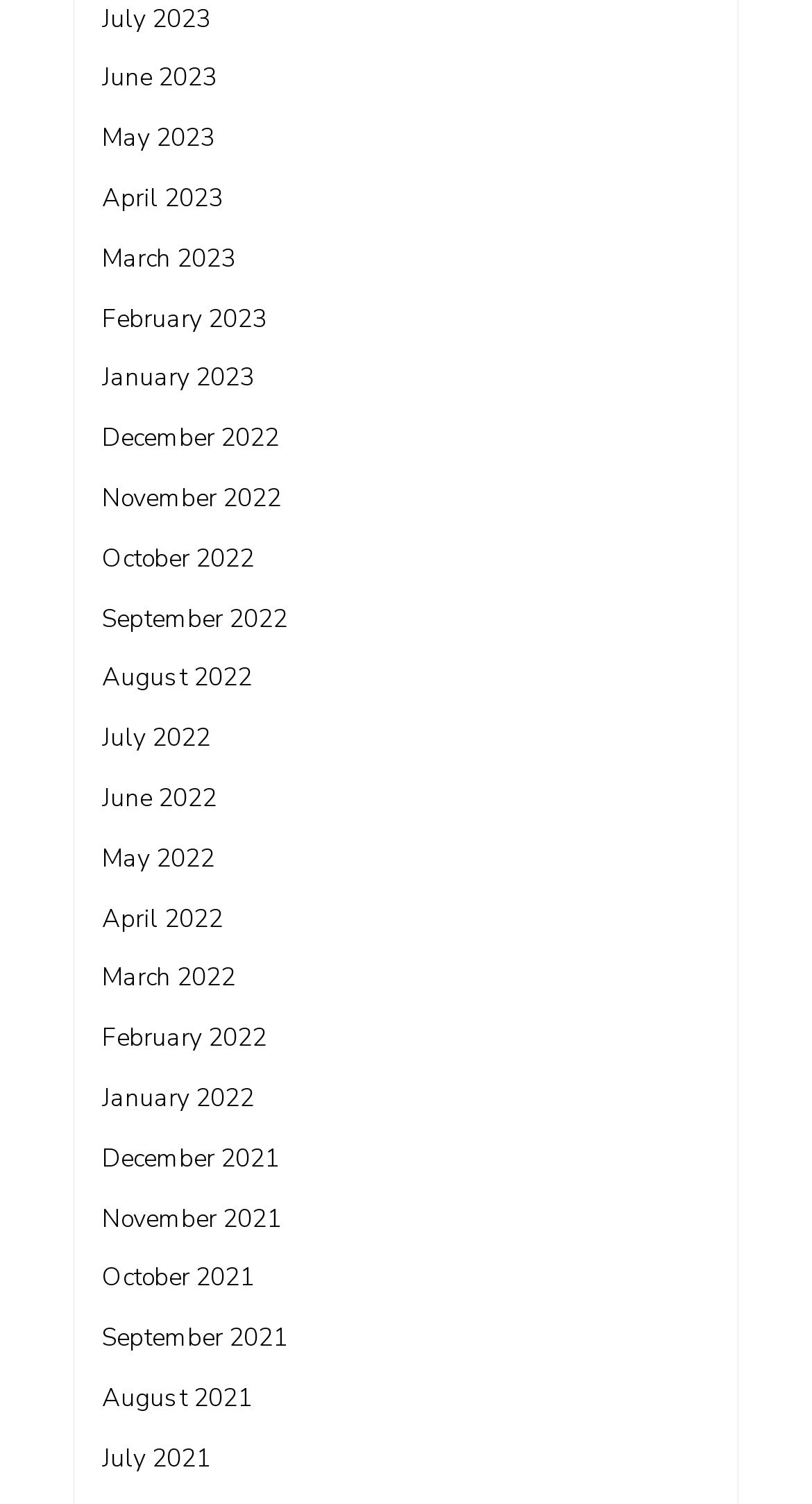Identify the bounding box coordinates for the UI element mentioned here: "May 2023". Provide the coordinates as four float values between 0 and 1, i.e., [left, top, right, bottom].

[0.126, 0.081, 0.264, 0.103]